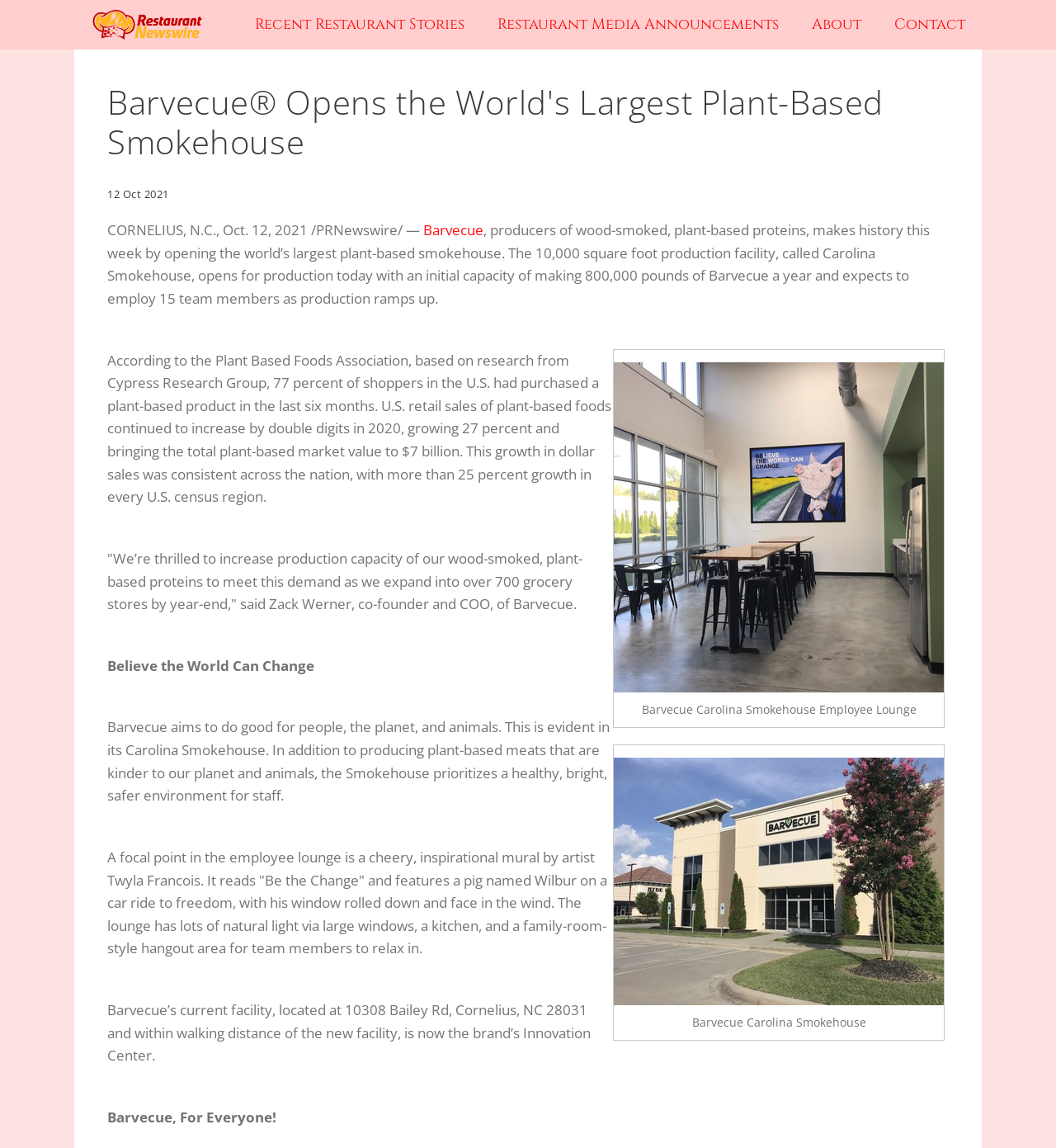Please determine the bounding box coordinates of the element's region to click for the following instruction: "Click the 'Barvecue' link".

[0.401, 0.192, 0.458, 0.208]